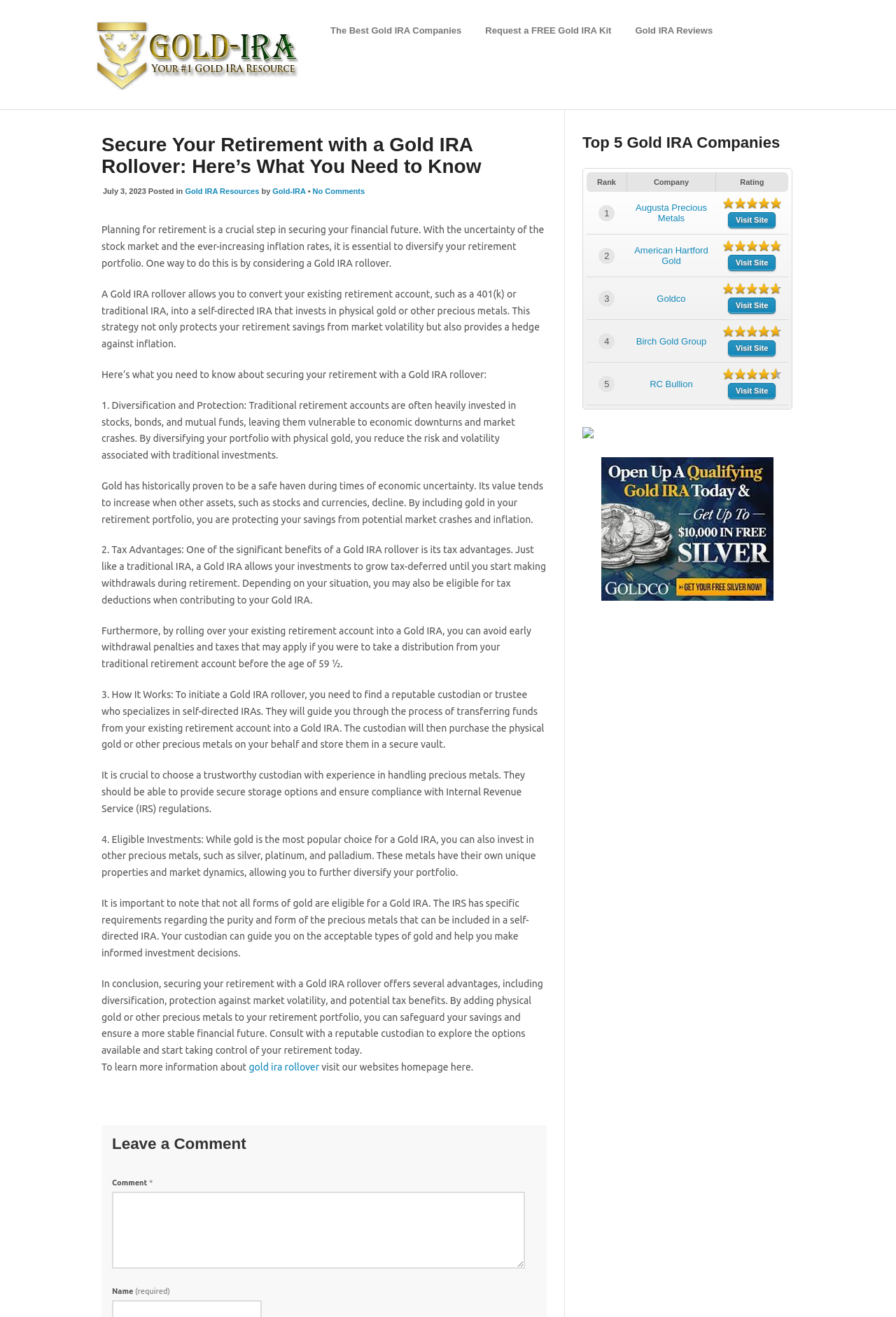Bounding box coordinates should be provided in the format (top-left x, top-left y, bottom-right x, bottom-right y) with all values between 0 and 1. Identify the bounding box for this UI element: No Comments

[0.349, 0.142, 0.407, 0.148]